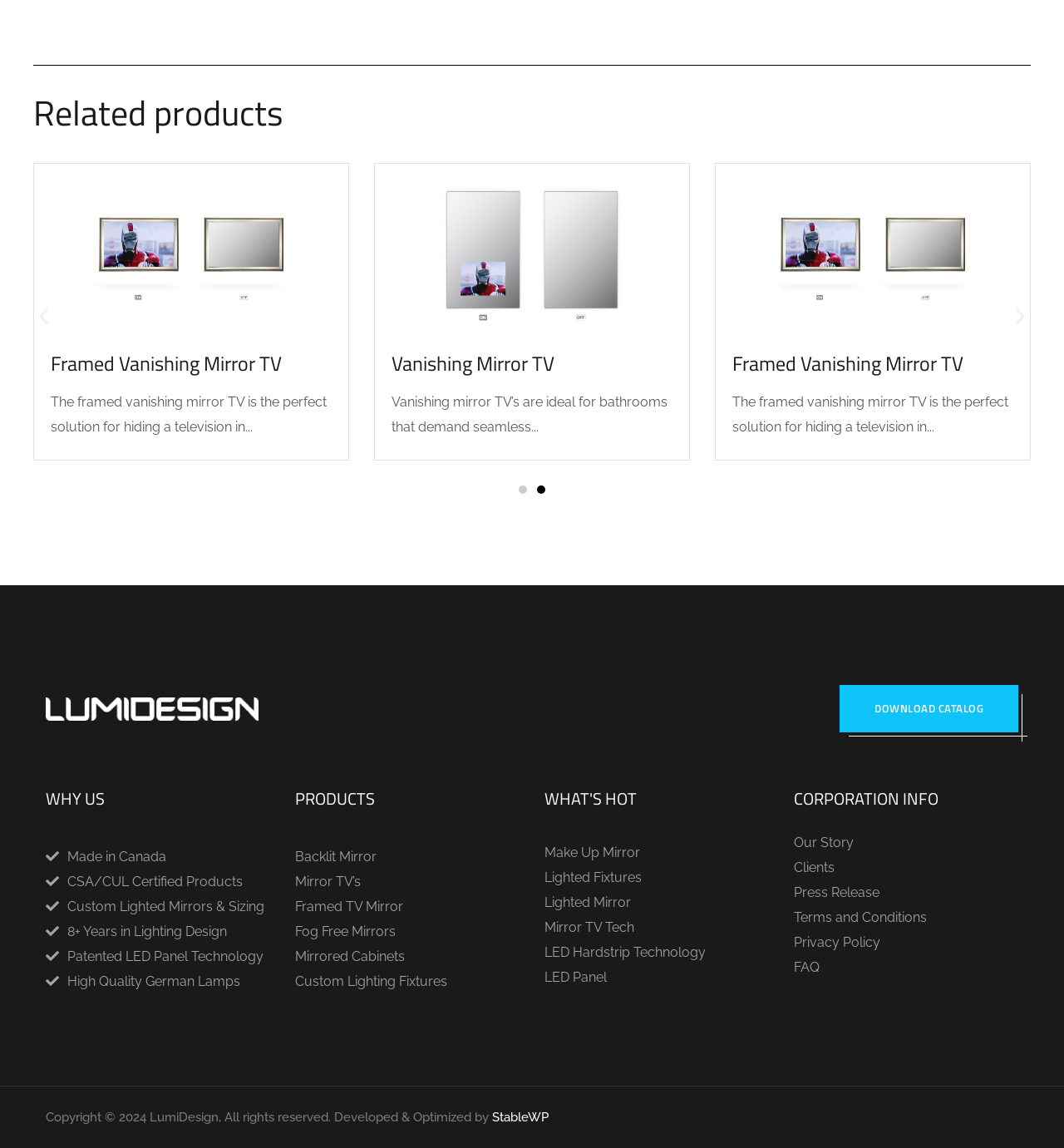What is the company name?
Please provide a single word or phrase as your answer based on the screenshot.

LumiDesign